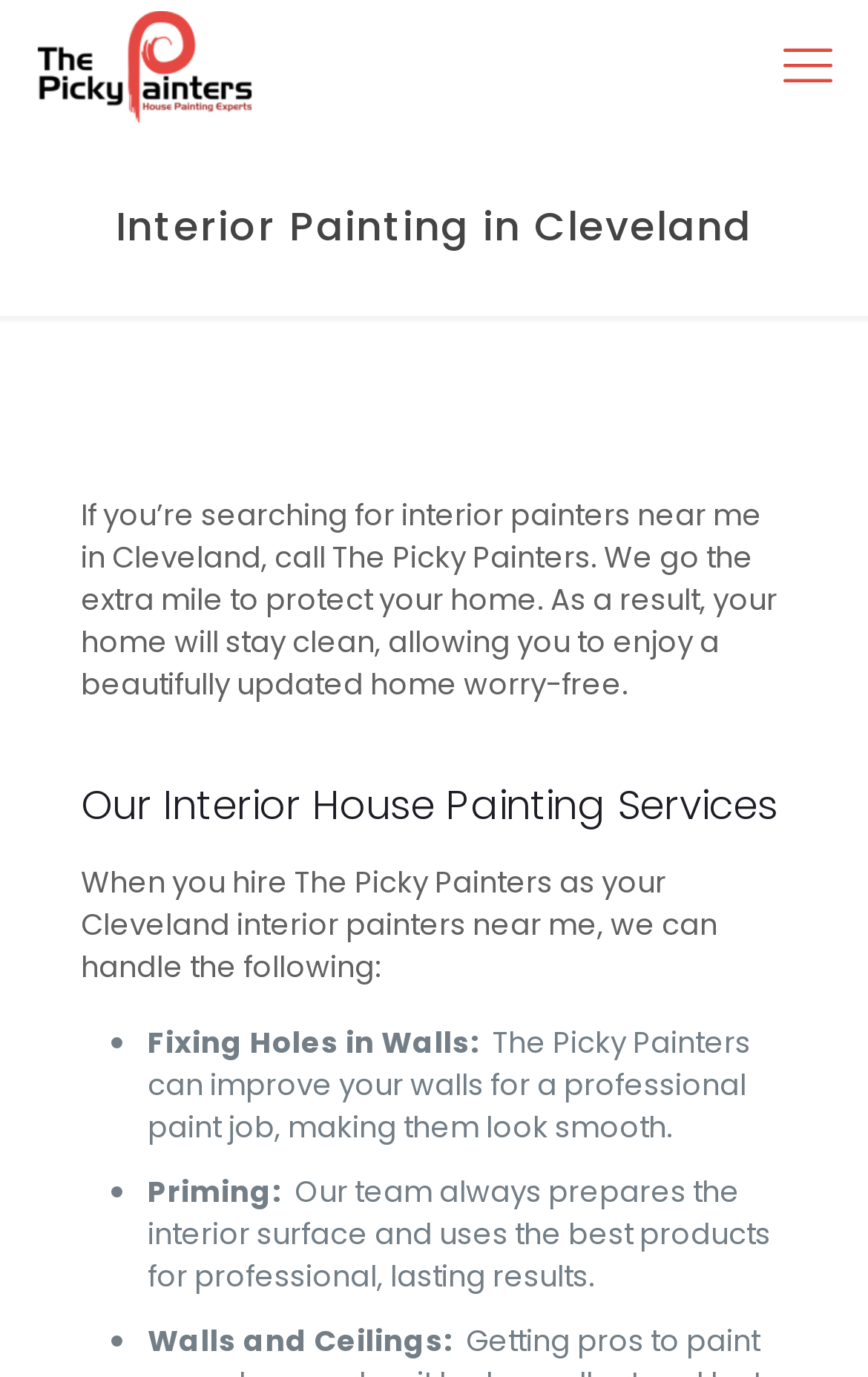Provide a short answer to the following question with just one word or phrase: What is the company name of the interior painters?

The Picky Painters